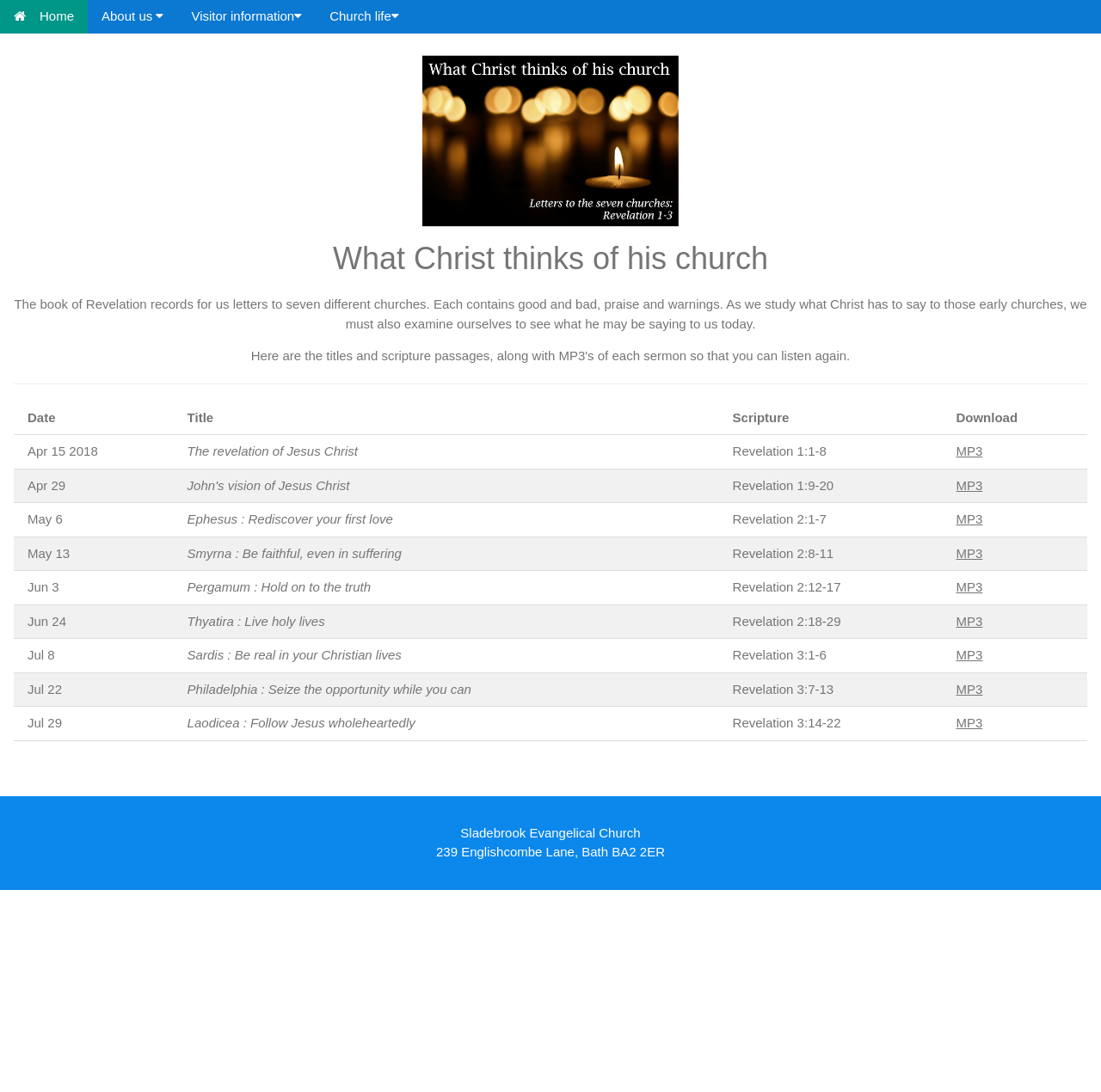Identify the bounding box coordinates of the clickable region required to complete the instruction: "Click the Church life button". The coordinates should be given as four float numbers within the range of 0 and 1, i.e., [left, top, right, bottom].

[0.287, 0.0, 0.375, 0.03]